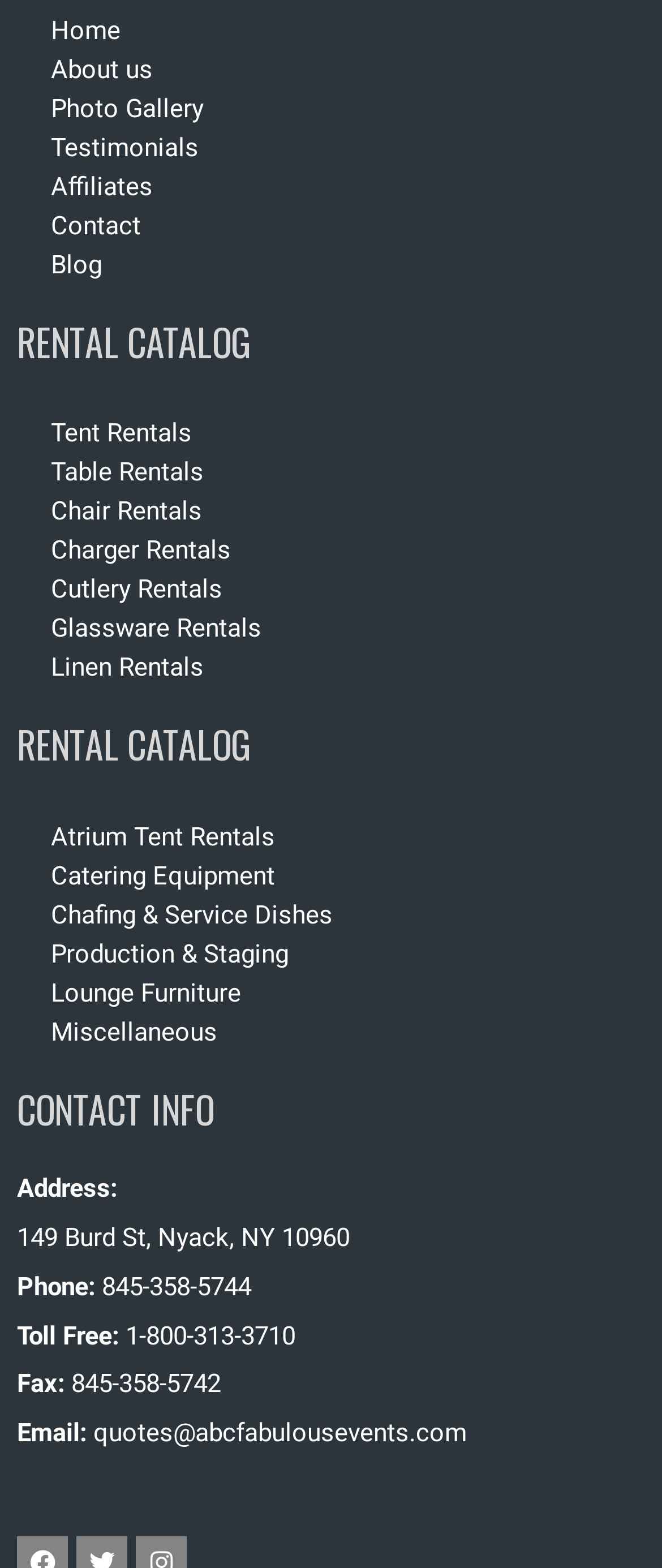Please study the image and answer the question comprehensively:
What is the email address of the rental catalog?

I found the email address by looking at the 'Email:' label and the corresponding link next to it, which is 'quotes@abcfabulousevents.com'.